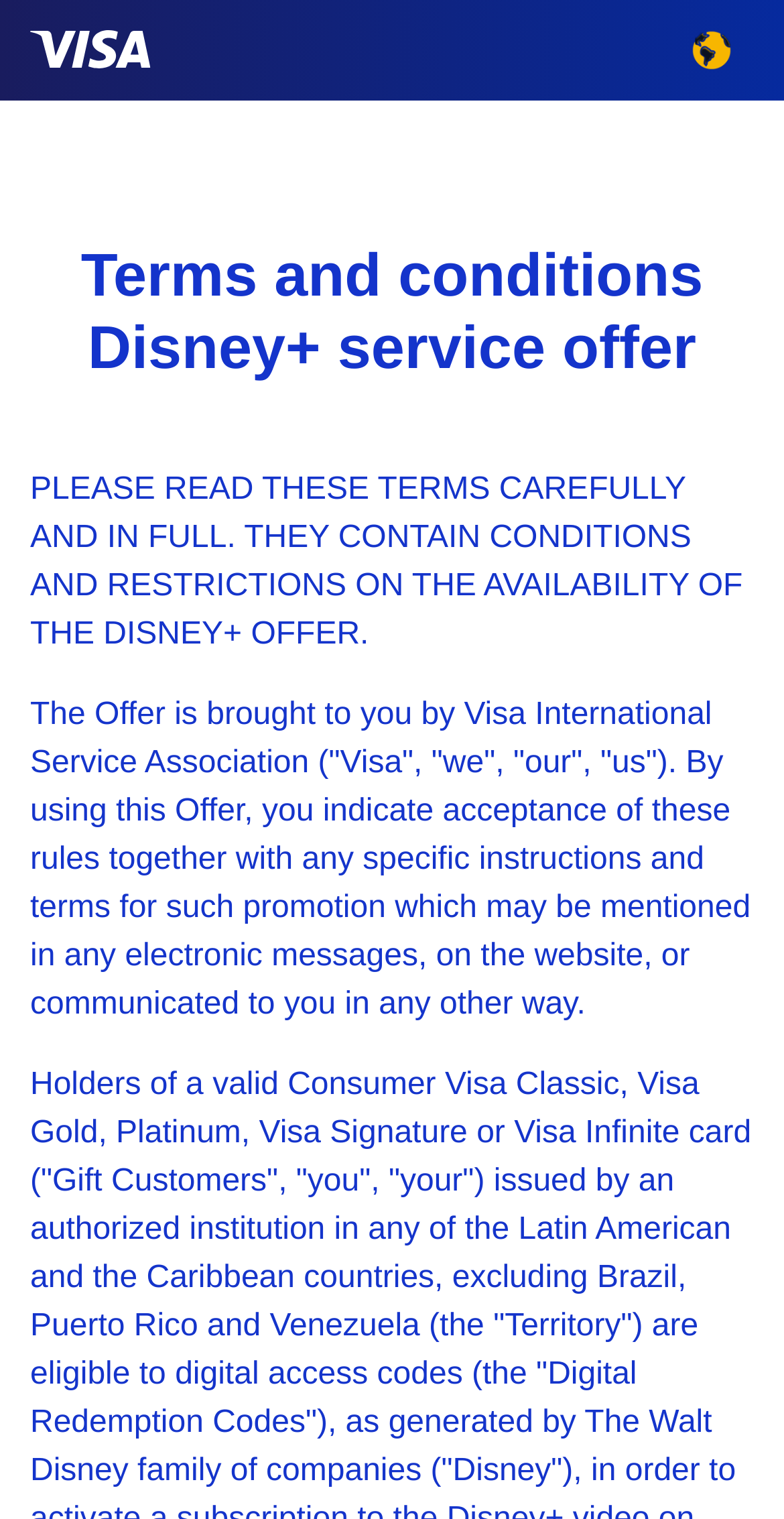What should users do with the terms and conditions?
Observe the image and answer the question with a one-word or short phrase response.

Read them carefully and in full